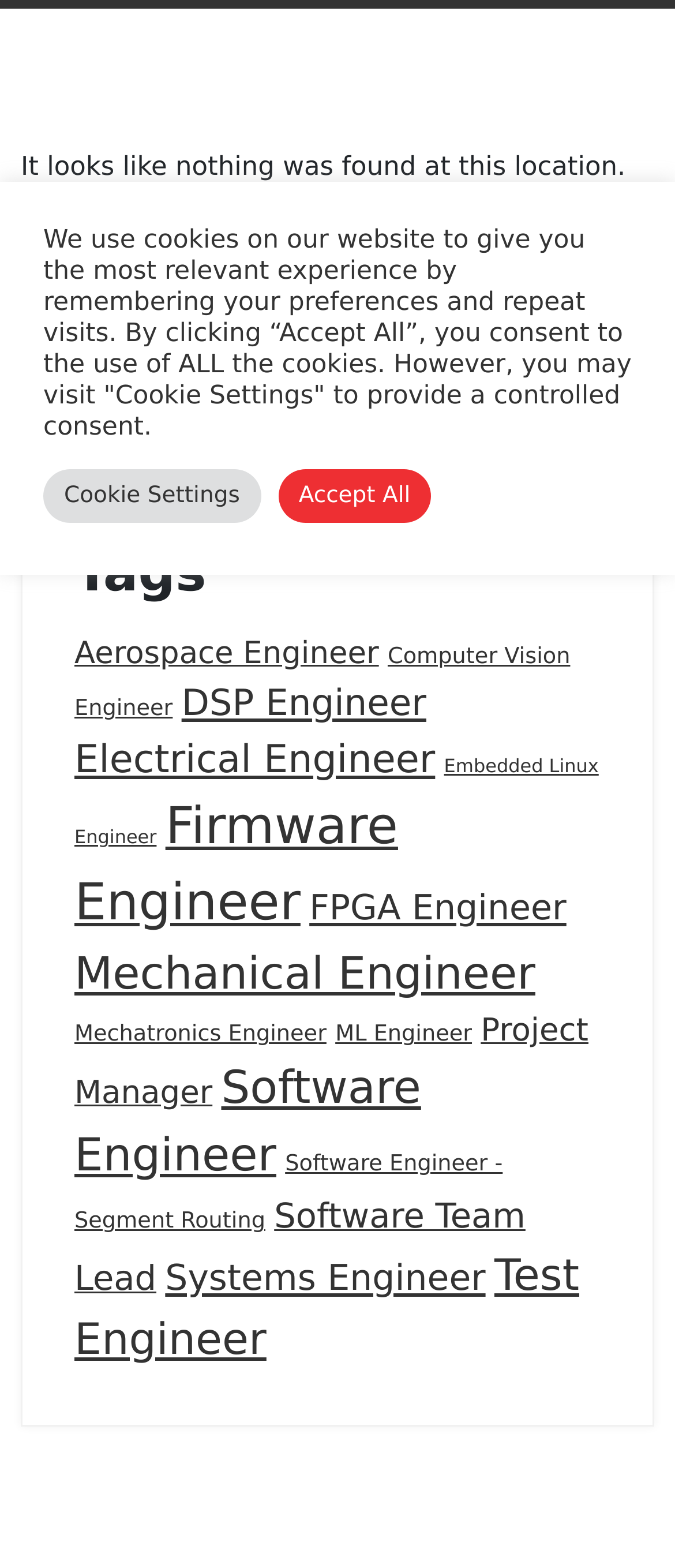Predict the bounding box coordinates of the UI element that matches this description: "Software Engineer - Segment Routing". The coordinates should be in the format [left, top, right, bottom] with each value between 0 and 1.

[0.11, 0.734, 0.745, 0.788]